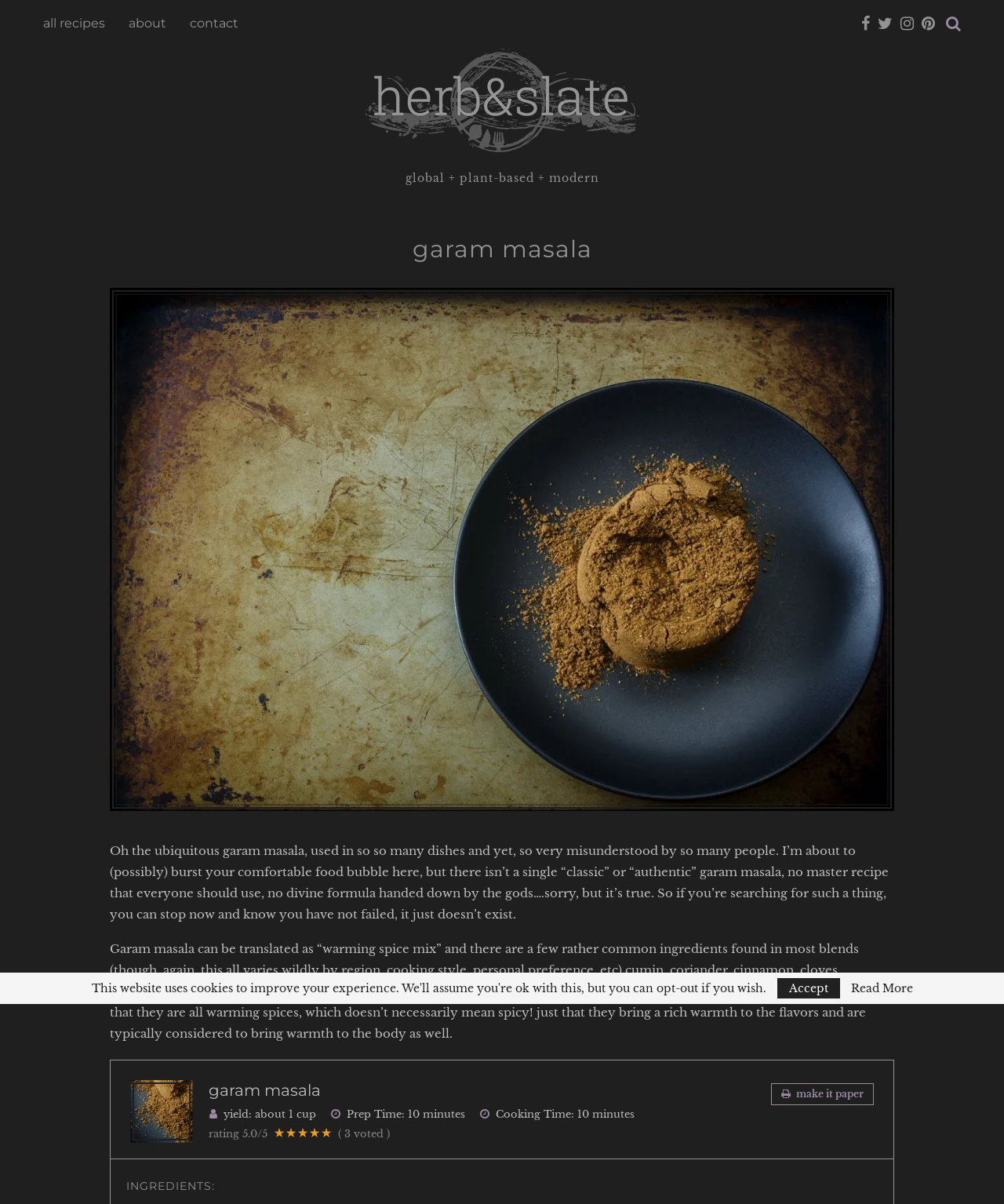Pinpoint the bounding box coordinates of the clickable element to carry out the following instruction: "visit about page."

[0.128, 0.001, 0.166, 0.038]